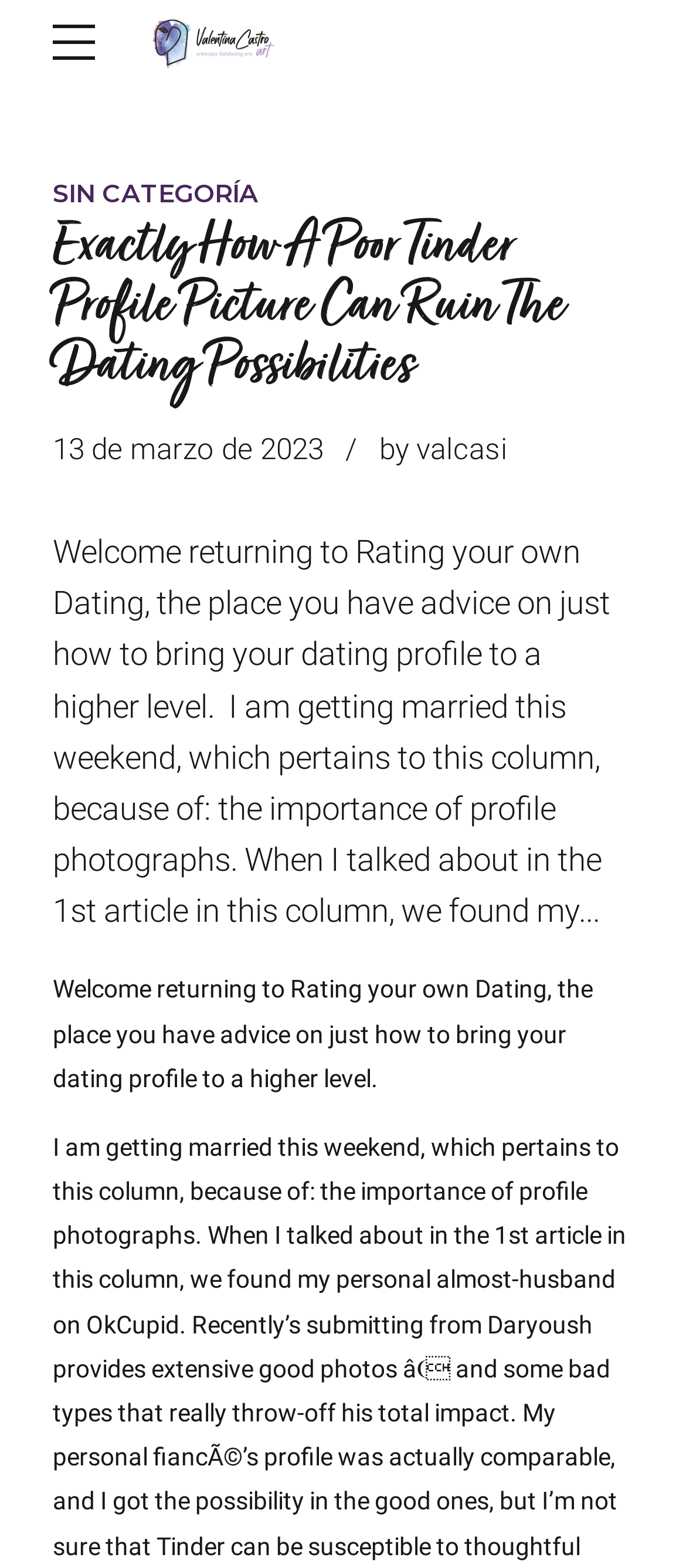What is the purpose of the website?
Refer to the image and provide a one-word or short phrase answer.

Dating advice